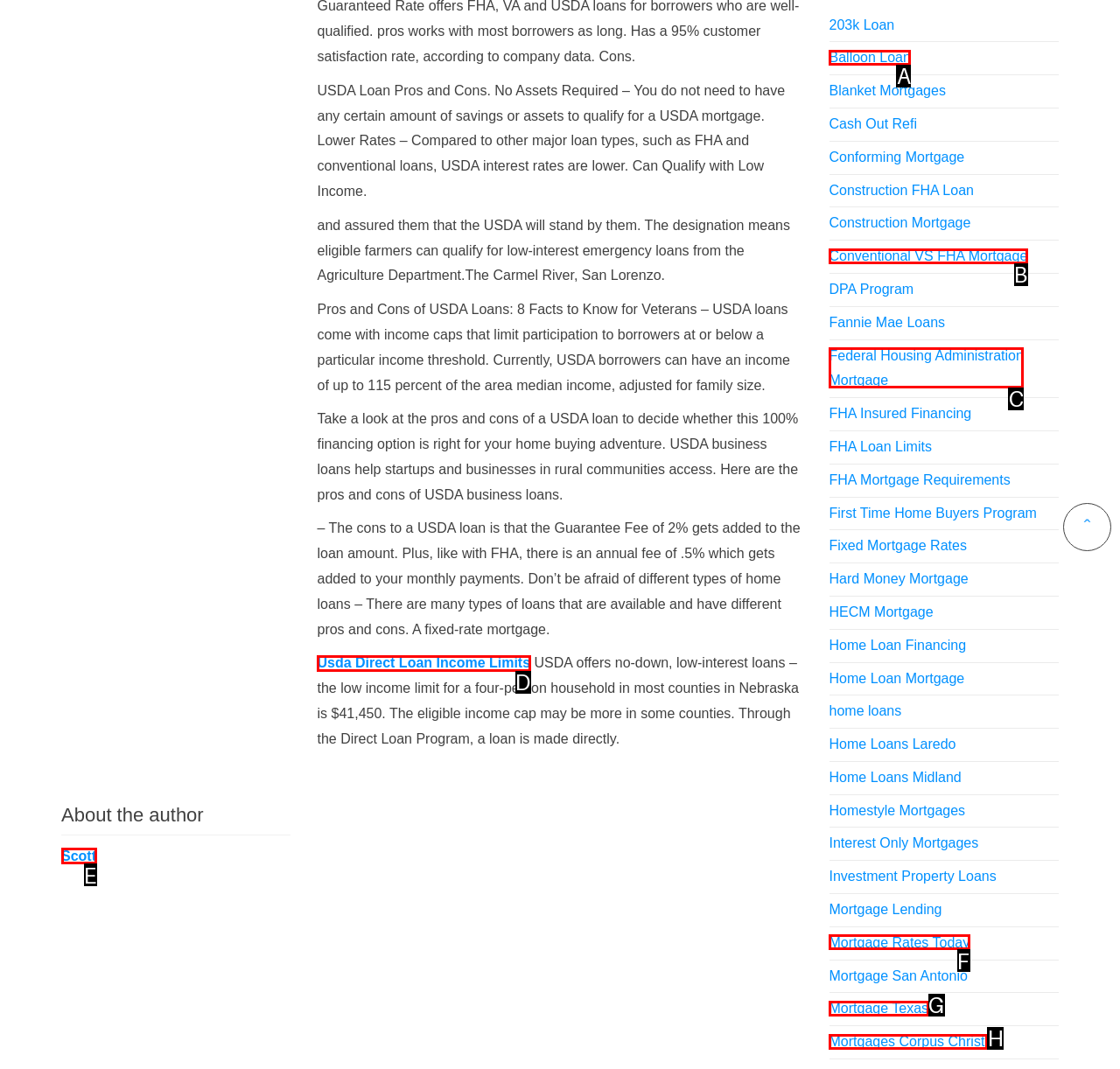Identify the HTML element that corresponds to the following description: Federal Housing Administration Mortgage. Provide the letter of the correct option from the presented choices.

C